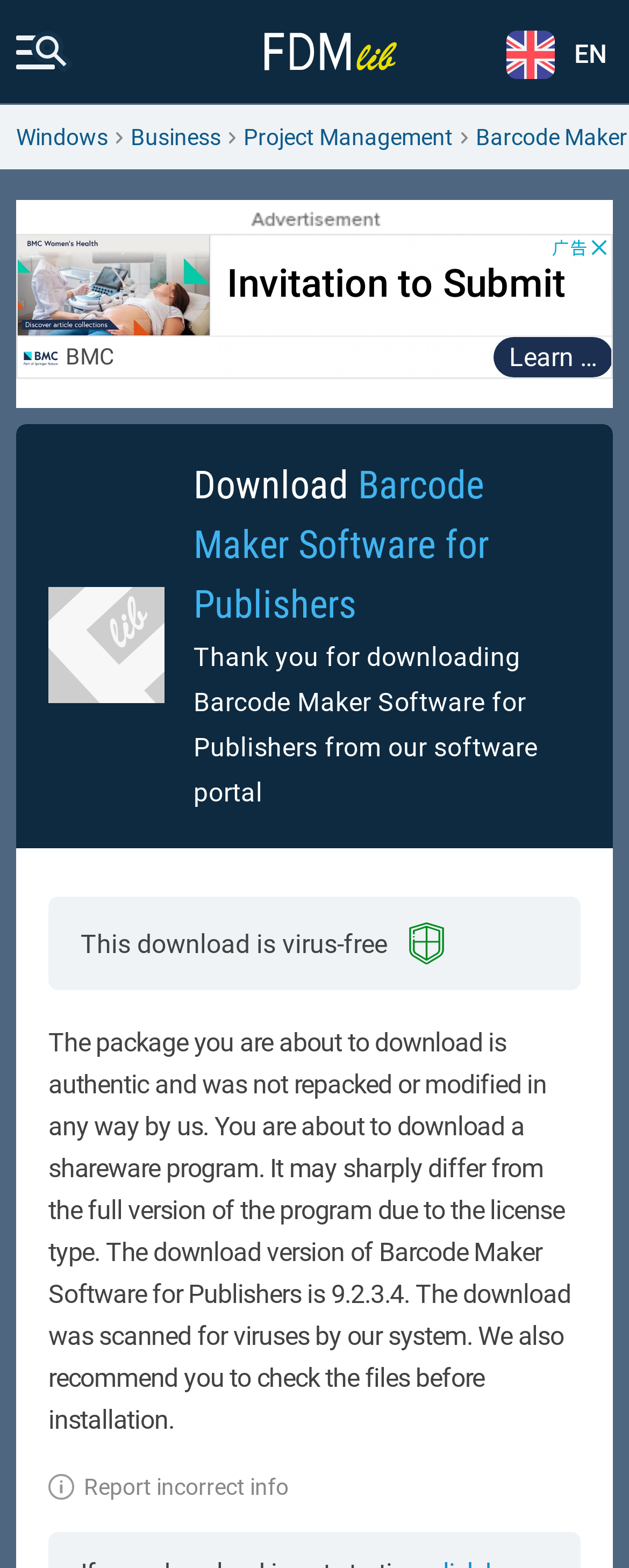What is the version of Barcode Maker Software for Publishers?
Please look at the screenshot and answer using one word or phrase.

9.2.3.4